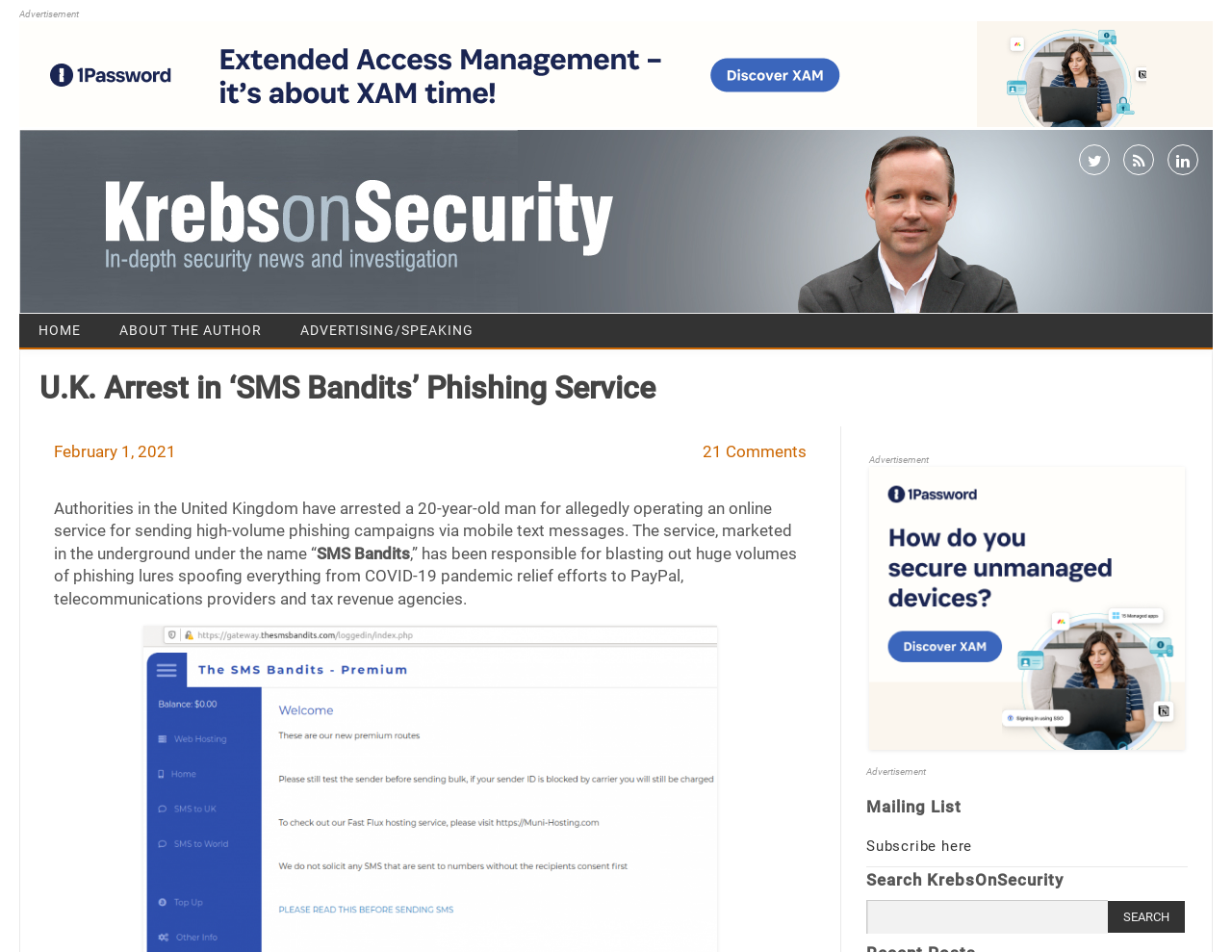Based on the image, provide a detailed response to the question:
What is the name of the website?

The name of the website is 'Krebs on Security', which is mentioned in the logo at the top of the page.